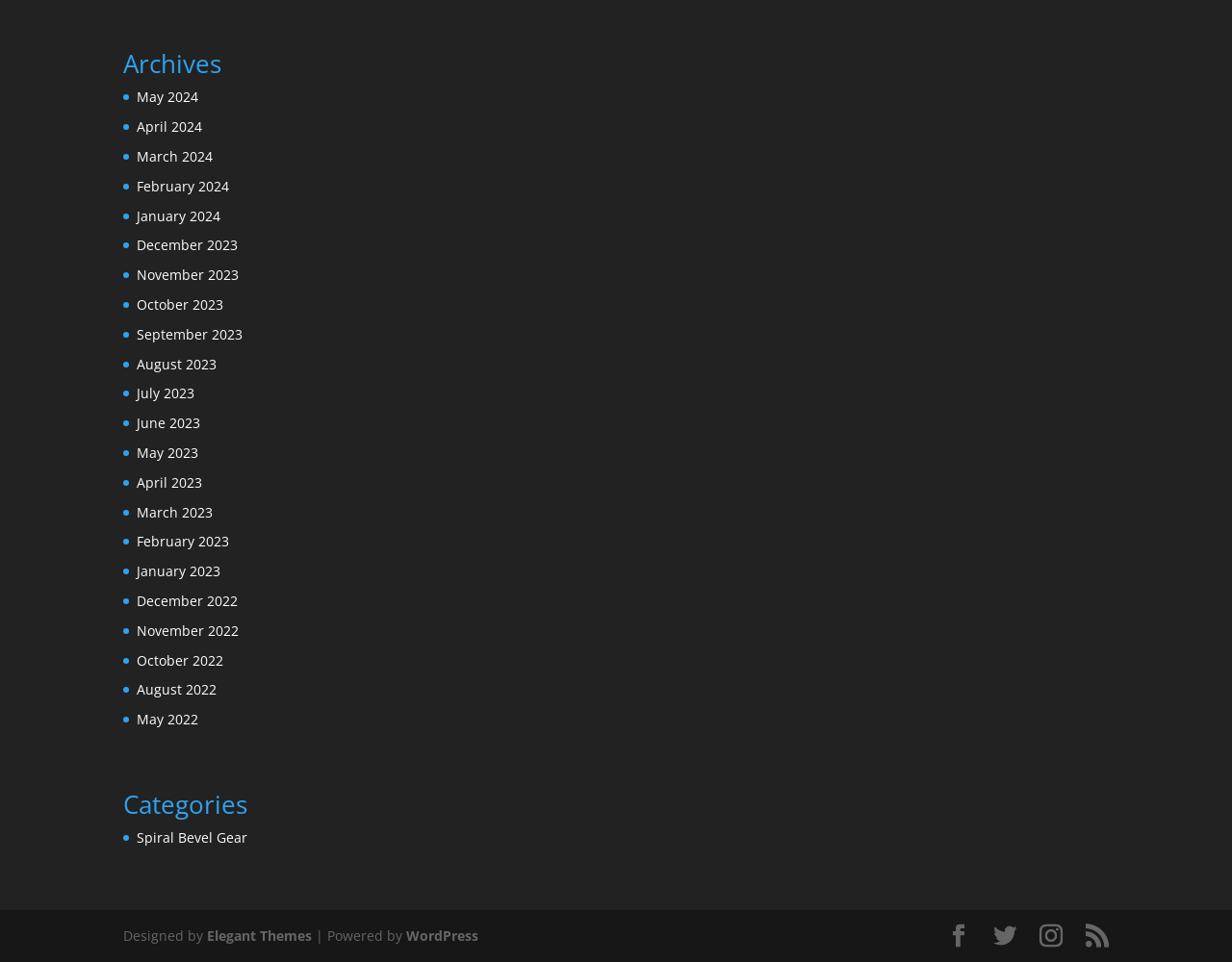Based on the image, provide a detailed and complete answer to the question: 
How many categories are listed on the webpage?

I looked at the webpage and found a heading called 'Categories' with only one link underneath it, which is 'Spiral Bevel Gear', so there is only one category listed.